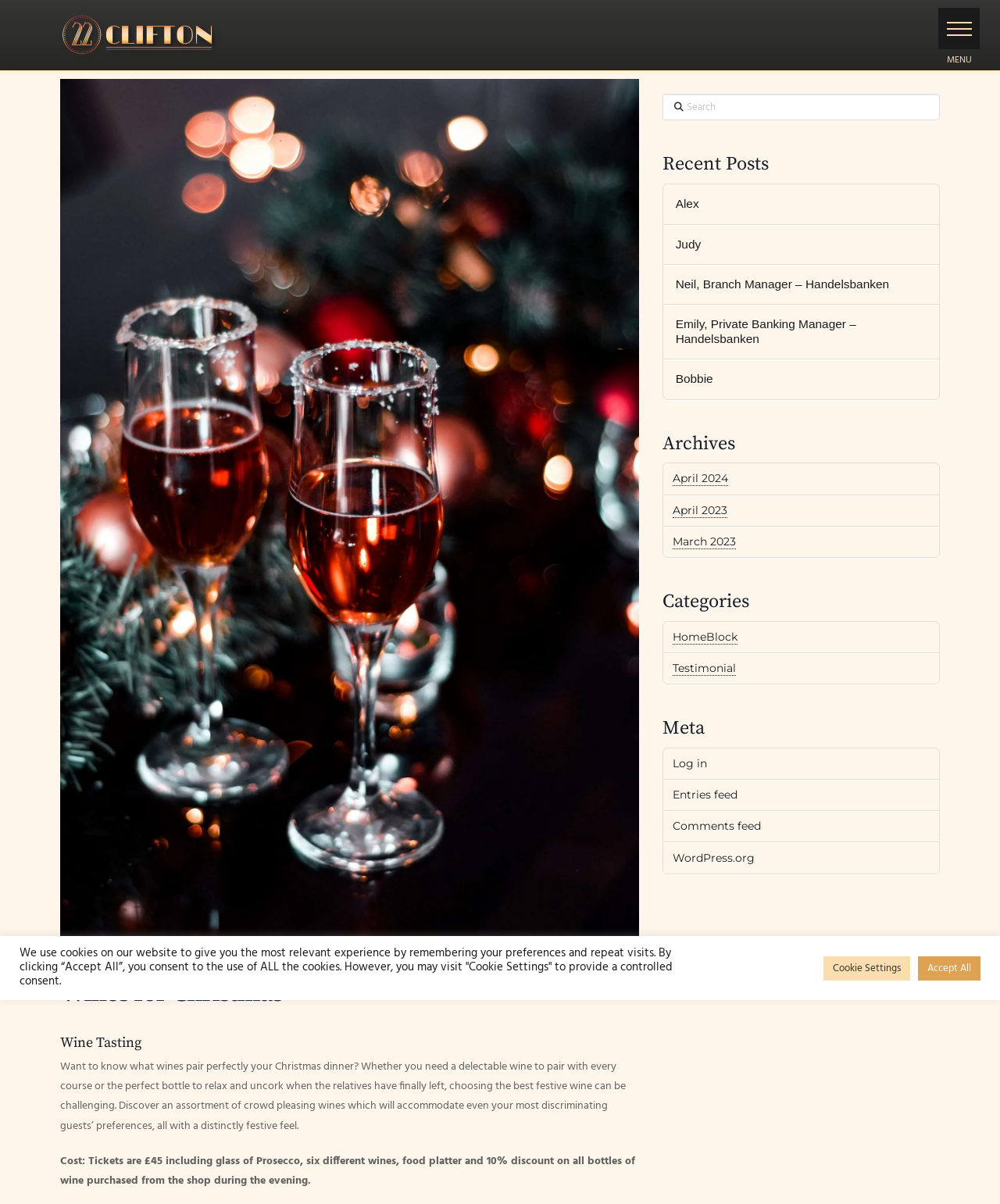What is the cost of the wine tasting event?
Provide a comprehensive and detailed answer to the question.

The cost of the wine tasting event is mentioned in the text as 'Cost: Tickets are £45 including glass of Prosecco, six different wines, food platter and 10% discount on all bottles of wine purchased from the shop during the evening.'